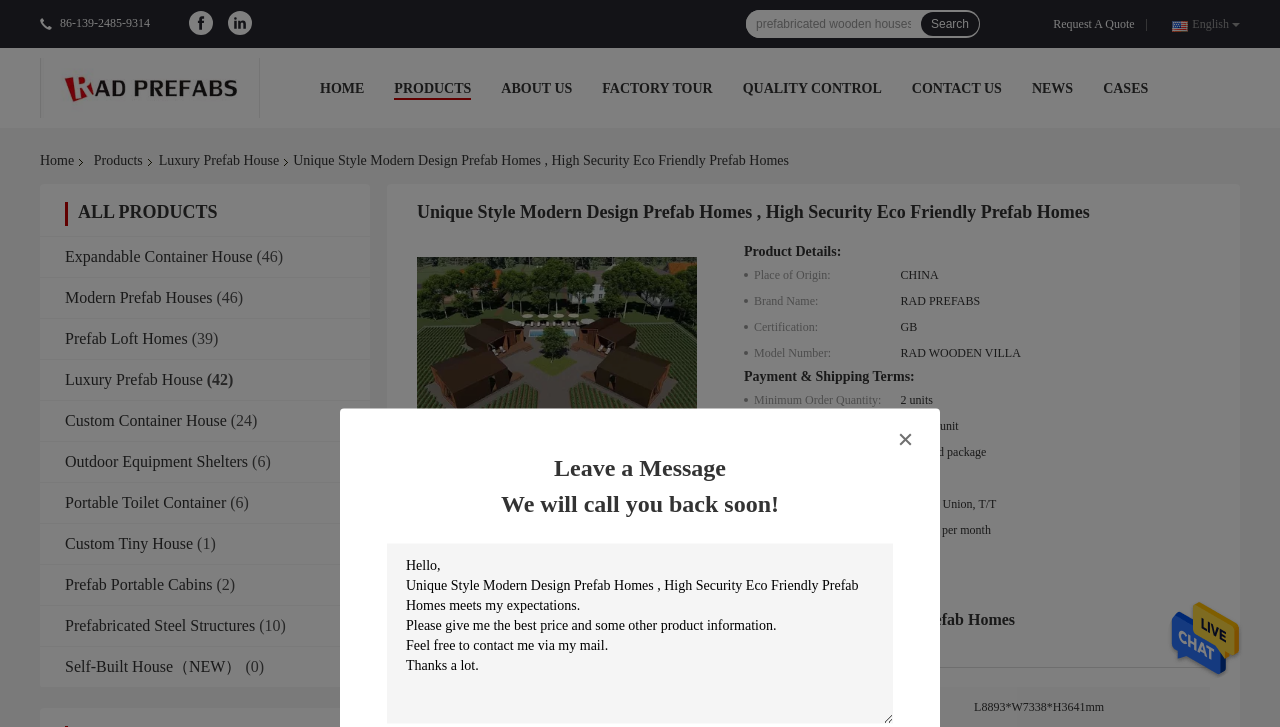How many product categories are there?
Using the image, provide a concise answer in one word or a short phrase.

12